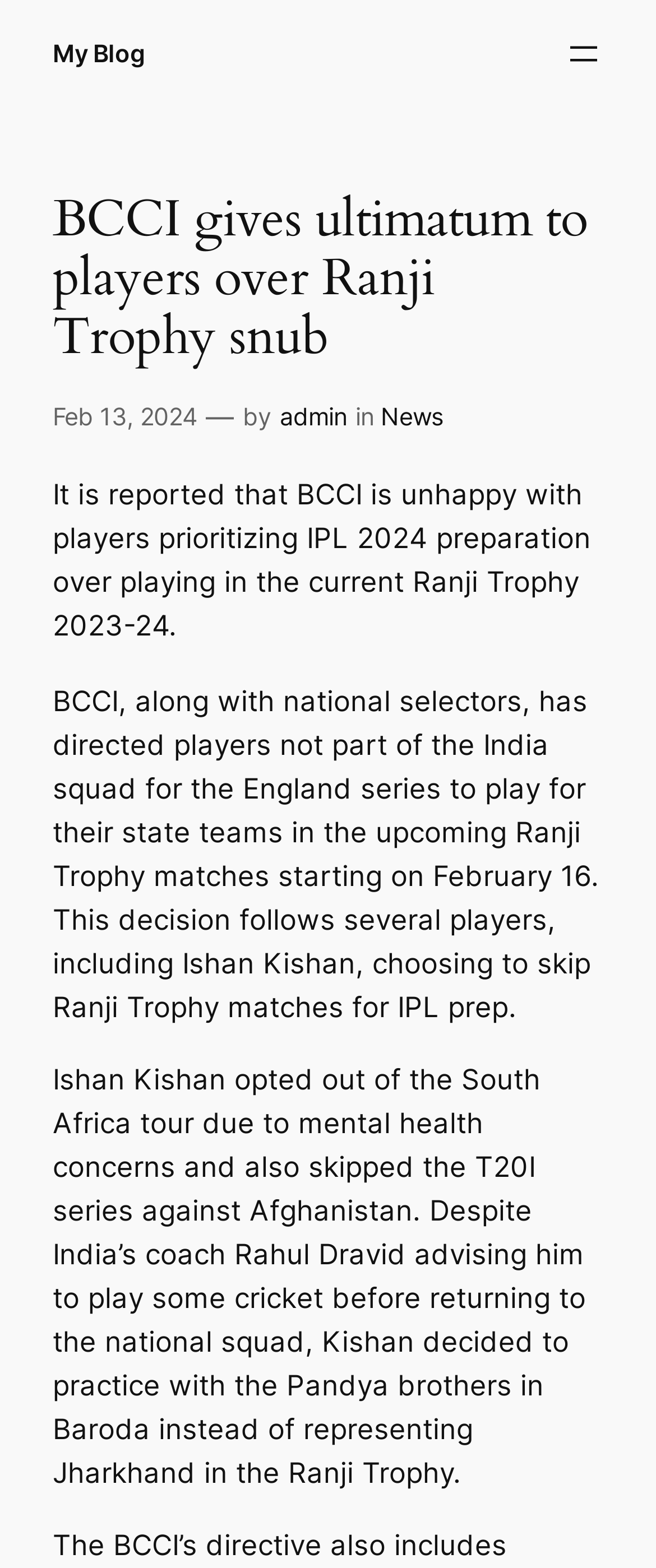Provide an in-depth description of the elements and layout of the webpage.

The webpage appears to be a news article or blog post about the Board of Control for Cricket in India (BCCI) giving an ultimatum to players regarding the Ranji Trophy snub. 

At the top left of the page, there is a link to "My Blog". On the top right, there is a button to "Open menu". 

Below the button, there is a heading that reads "BCCI gives ultimatum to players over Ranji Trophy snub". 

To the right of the heading, there is a time element showing the date "Feb 13, 2024". This is followed by a series of text elements, including a dash, the word "by", a link to the author "admin", the word "in", and a link to the category "News". 

The main content of the page consists of three paragraphs of text. The first paragraph explains that the BCCI is unhappy with players prioritizing IPL 2024 preparation over playing in the current Ranji Trophy. 

The second paragraph details the BCCI's decision to direct players not part of the India squad for the England series to play for their state teams in the upcoming Ranji Trophy matches. 

The third and final paragraph focuses on Ishan Kishan, who opted out of the South Africa tour due to mental health concerns and skipped the T20I series against Afghanistan, instead choosing to practice with the Pandya brothers in Baroda rather than representing Jharkhand in the Ranji Trophy.